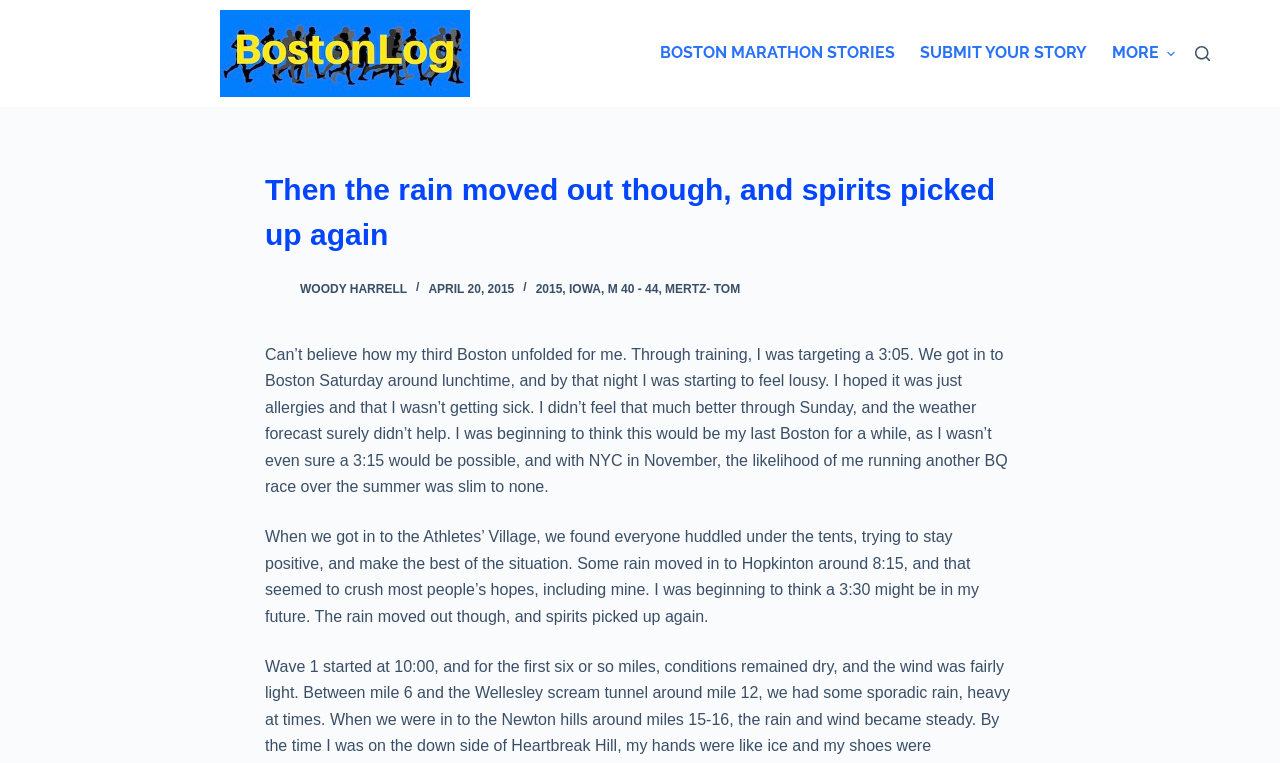Identify the bounding box coordinates of the region I need to click to complete this instruction: "Visit the 'Boston Marathon Stories | BostonLog' homepage".

[0.172, 0.013, 0.367, 0.127]